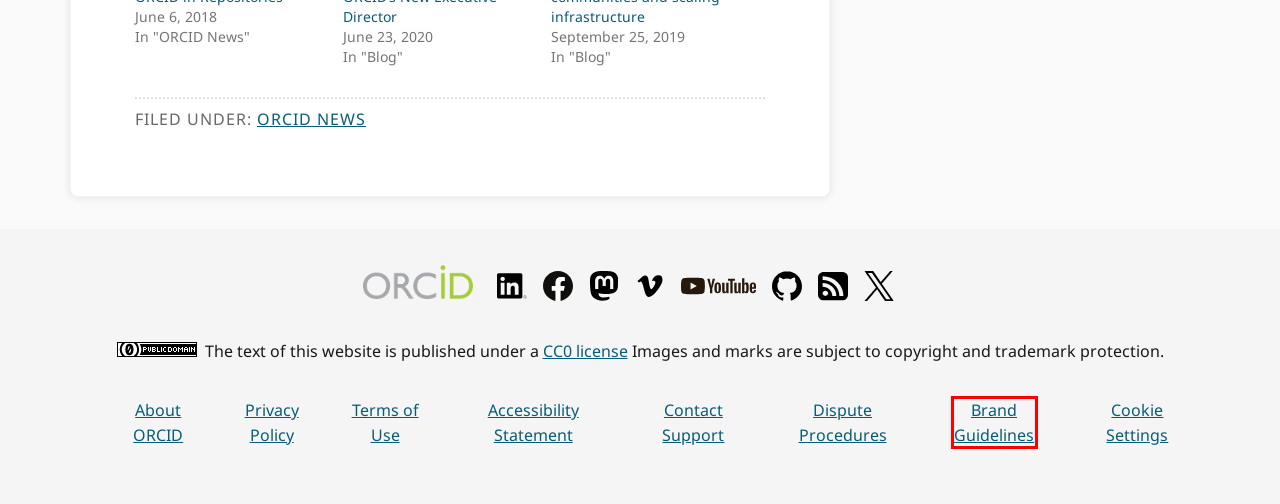Using the screenshot of a webpage with a red bounding box, pick the webpage description that most accurately represents the new webpage after the element inside the red box is clicked. Here are the candidates:
A. Accessibility statement
B. Dispute Procedures
C. Terms of Use
D. Blog
E. Laure Haak
F. Comments on: Our New ORCID Infographic
G. ORCID Brand Guidelines
H. CC0 1.0 Deed | CC0 1.0 Universal
 | Creative Commons

G